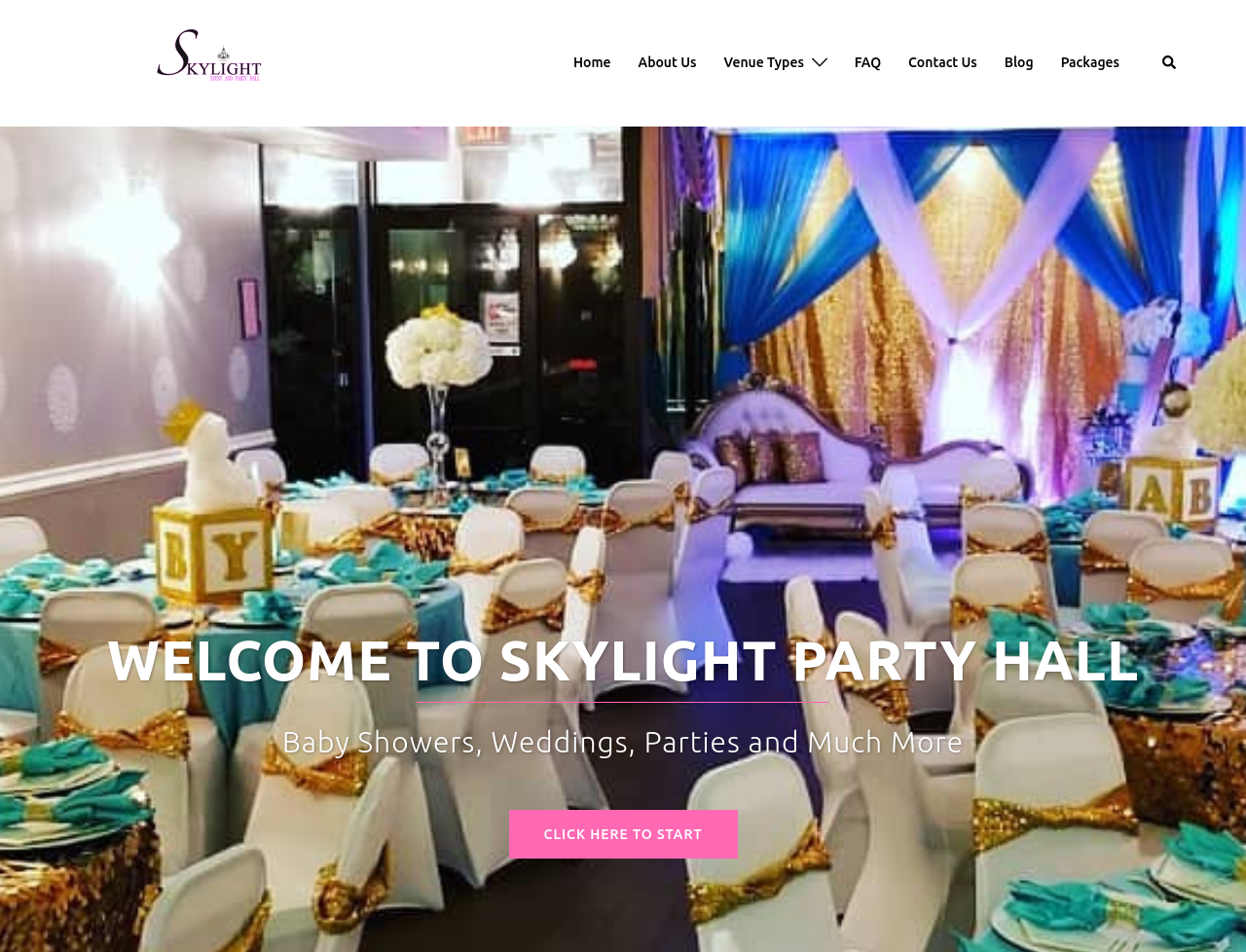Summarize the webpage in an elaborate manner.

The webpage appears to be a landing page for Skylight Party Hall, a venue for events such as weddings and baby showers in Queens, New York. At the top left of the page, there is a link to "Party Hall near Queens NY" accompanied by an image. Below this, there is a navigation menu with links to "Home", "About Us", "Venue Types", "FAQ", "Contact Us", "Blog", and "Packages", arranged horizontally across the top of the page.

On the right side of the page, there is a small image, followed by a link to "Search" with a small icon. Below the navigation menu, there is a prominent heading that reads "WELCOME TO SKYLIGHT PARTY HALL". Underneath this heading, there is a brief description of the types of events that can be held at the venue, including "Baby Showers, Weddings, Parties and Much More".

Further down the page, there is a call-to-action link that reads "CLICK HERE TO START", which is centered and takes up a significant amount of space. Overall, the page has a simple and clean layout, with a focus on promoting the party hall's services and encouraging visitors to take action.